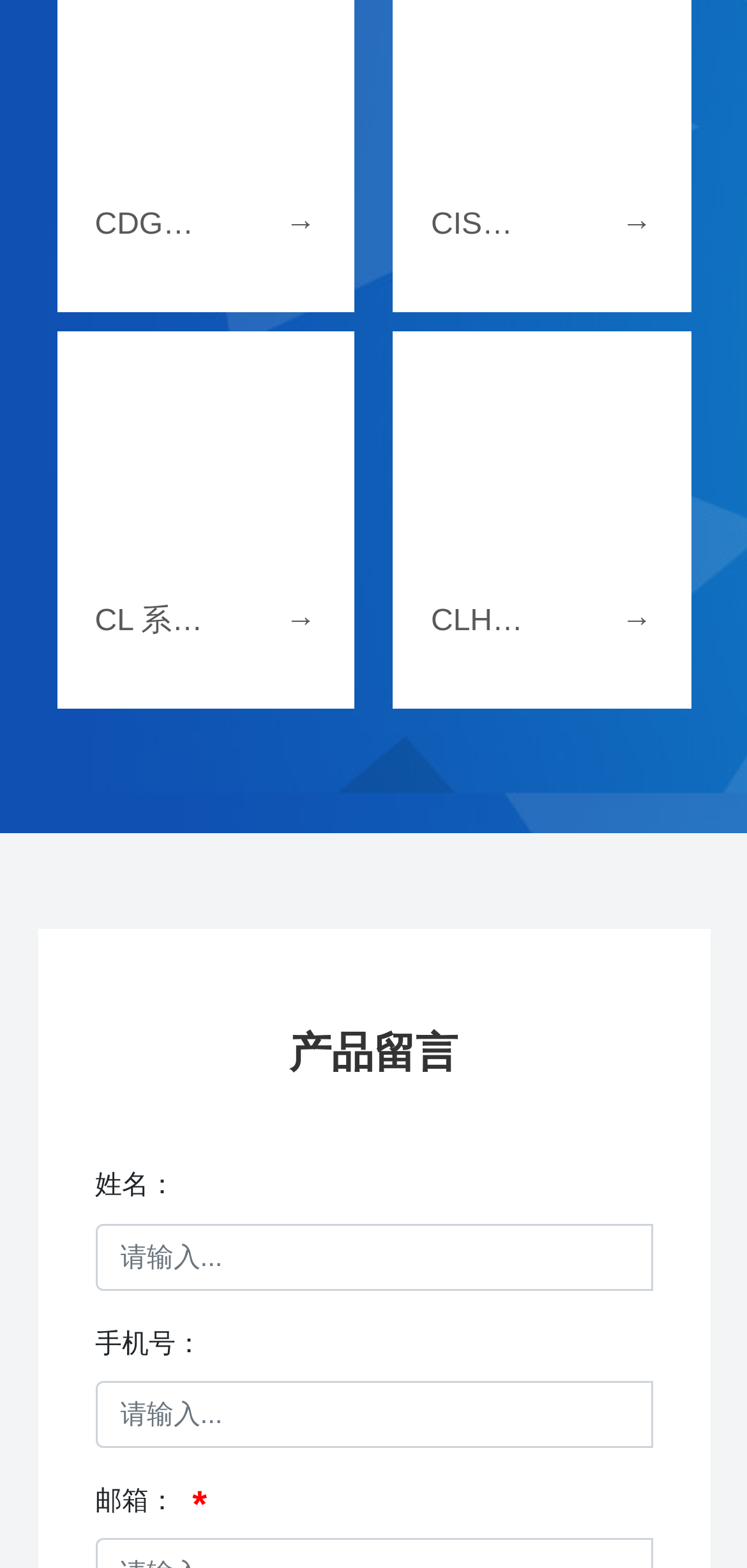Give a concise answer using only one word or phrase for this question:
How many images are on the webpage?

2